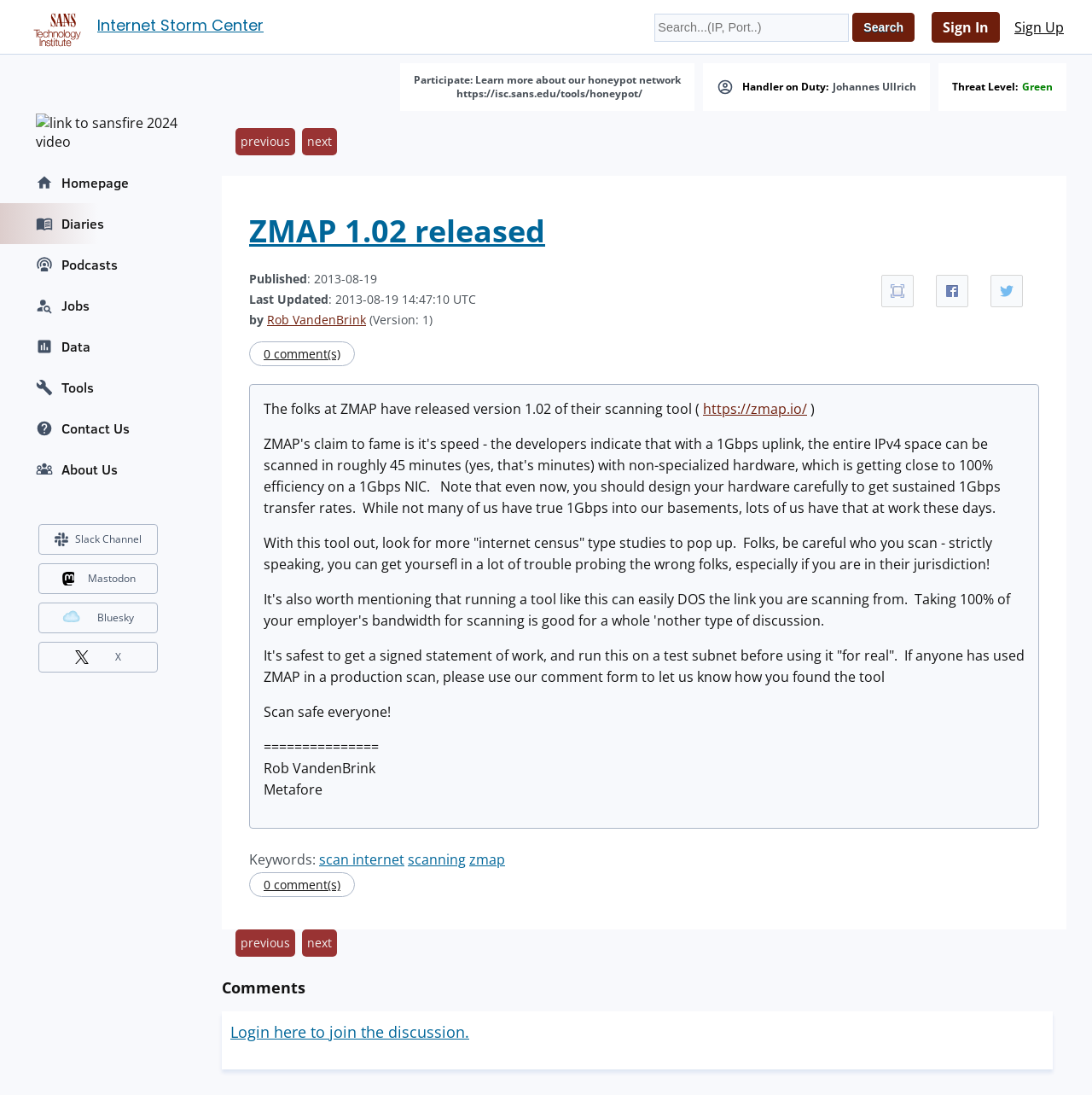Please determine the bounding box coordinates of the clickable area required to carry out the following instruction: "Click on 'Smiley Reaction'". The coordinates must be four float numbers between 0 and 1, represented as [left, top, right, bottom].

None